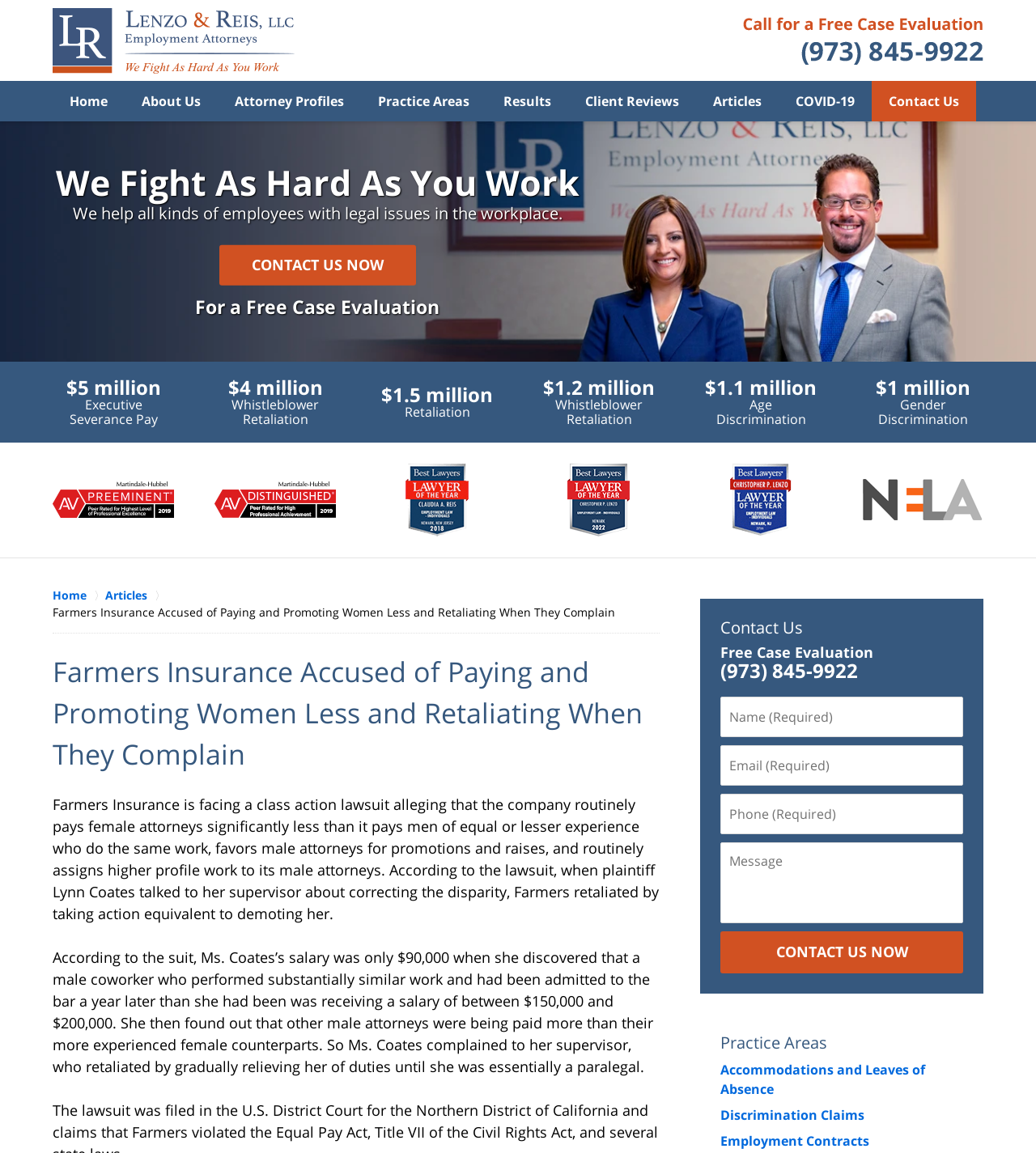How much did a male coworker of Lynn Coates earn? Examine the screenshot and reply using just one word or a brief phrase.

Between $150,000 and $200,000